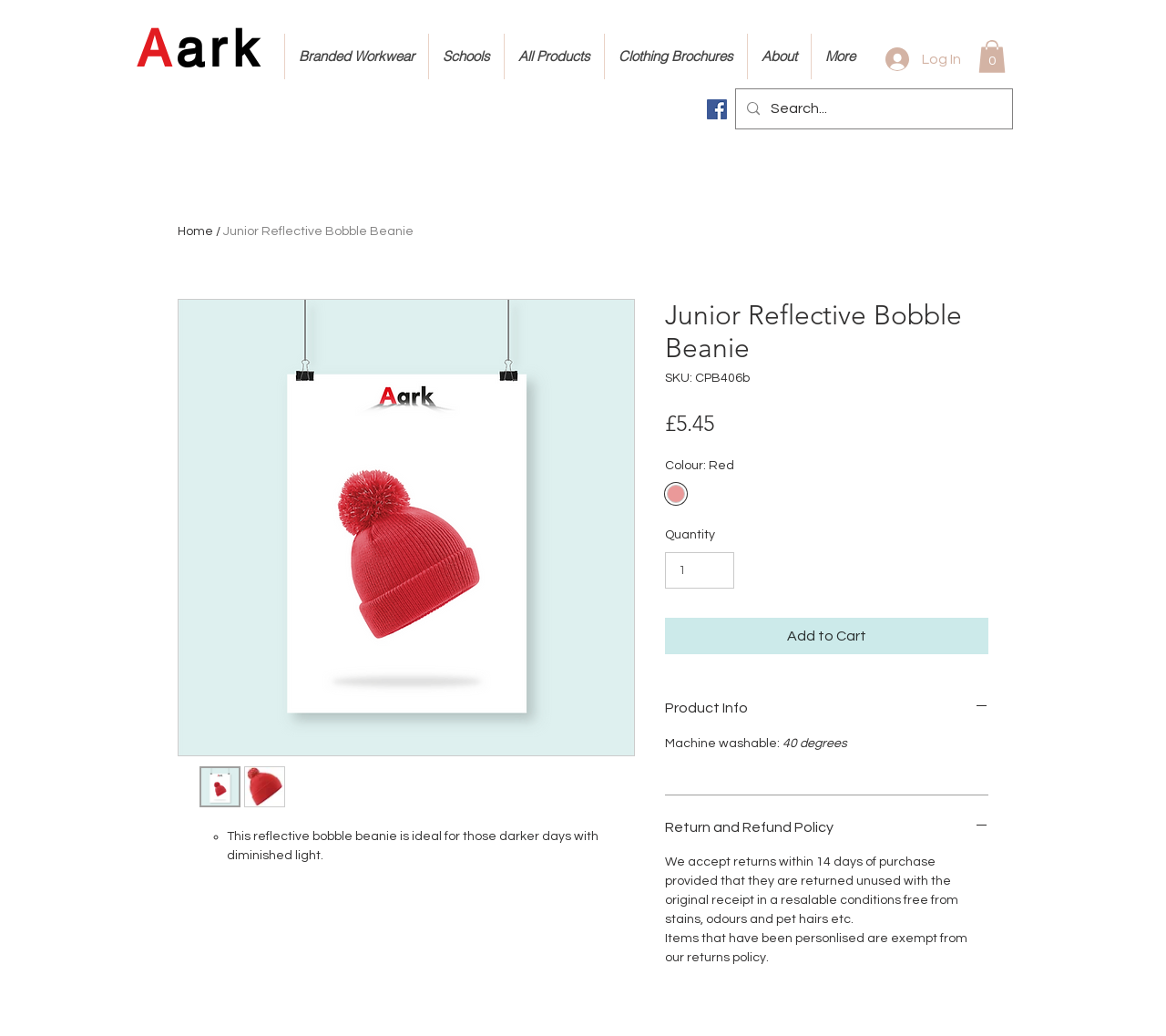What is the price of the product?
Using the image as a reference, give an elaborate response to the question.

I found the answer by looking at the static text element with the text '£5.45' which is located near the product name and has a format that suggests it is a price.